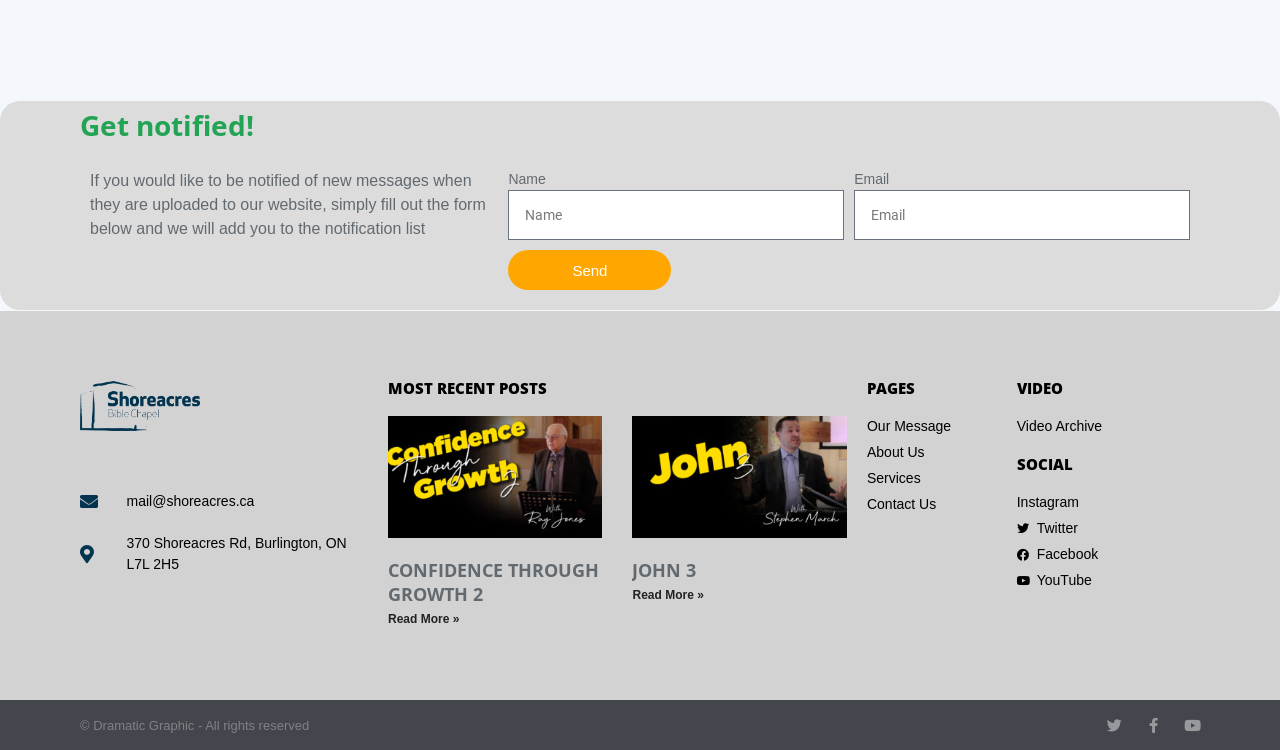What is the address of the organization?
Based on the image, respond with a single word or phrase.

370 Shoreacres Rd, Burlington, ON L7L 2H5